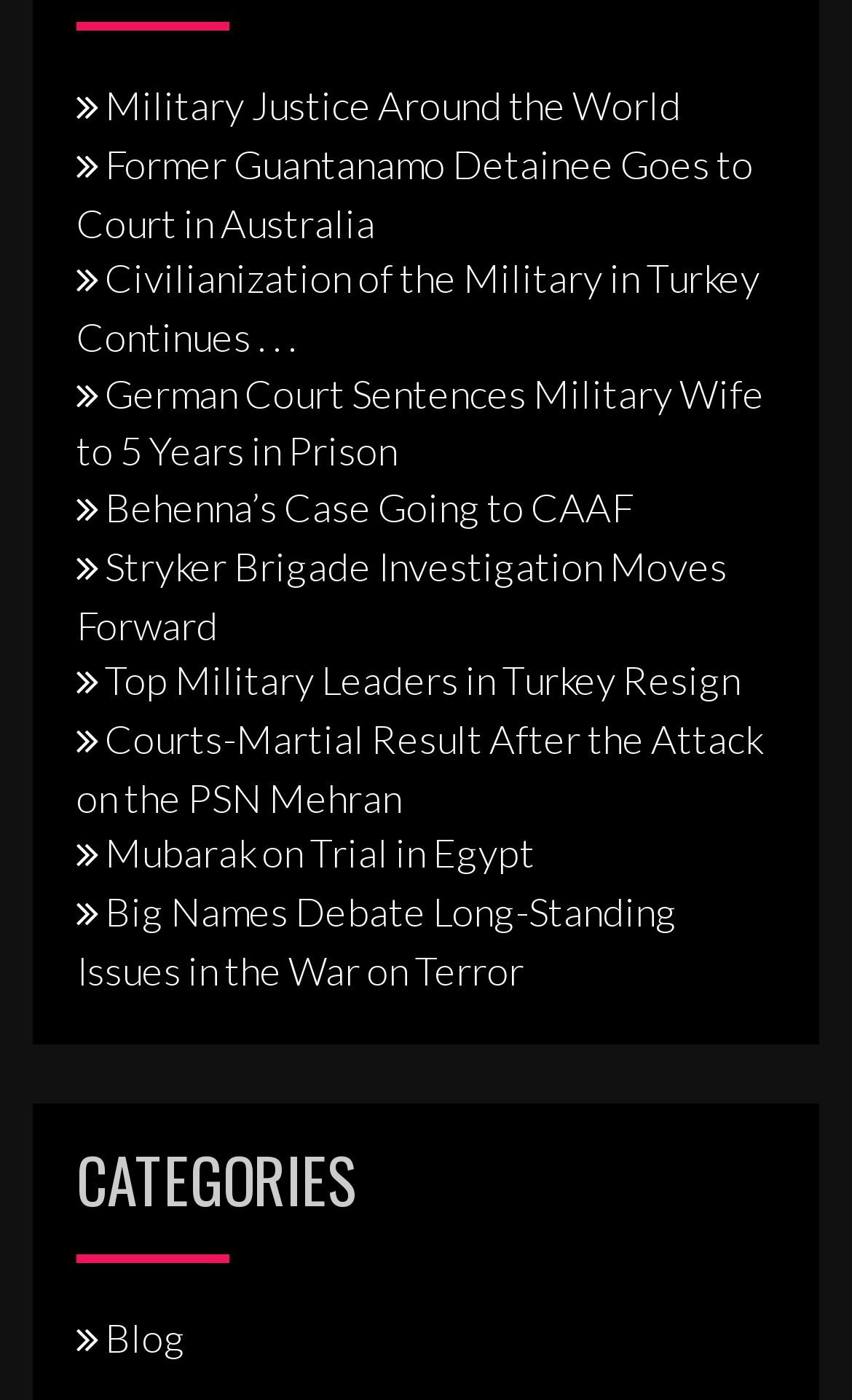Specify the bounding box coordinates of the area to click in order to execute this command: 'View the blog'. The coordinates should consist of four float numbers ranging from 0 to 1, and should be formatted as [left, top, right, bottom].

[0.09, 0.939, 0.218, 0.973]